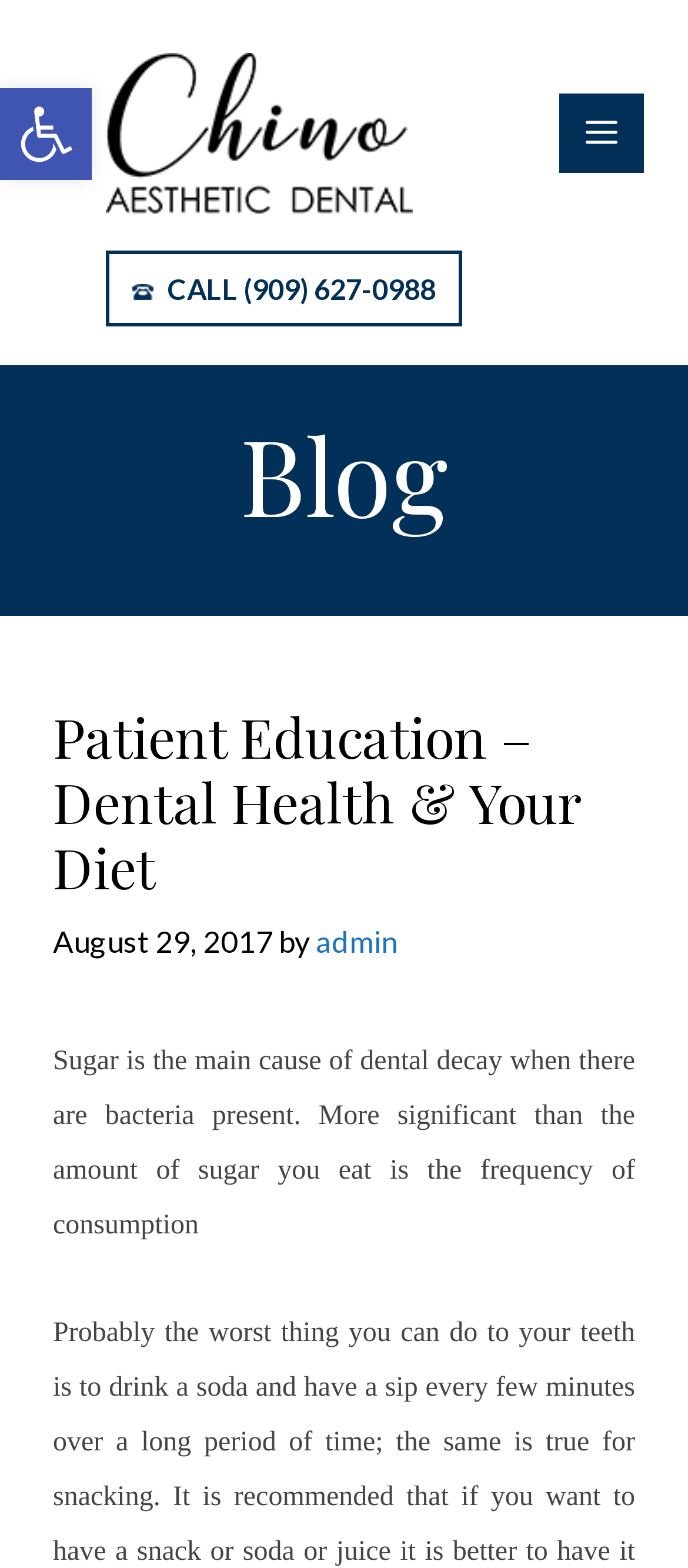What is the name of the dental clinic?
Use the information from the image to give a detailed answer to the question.

The name of the dental clinic can be found in the top-left corner of the webpage, where it is written as 'Chino Aesthetic Dental' in a logo format, and also as a link with the same text.